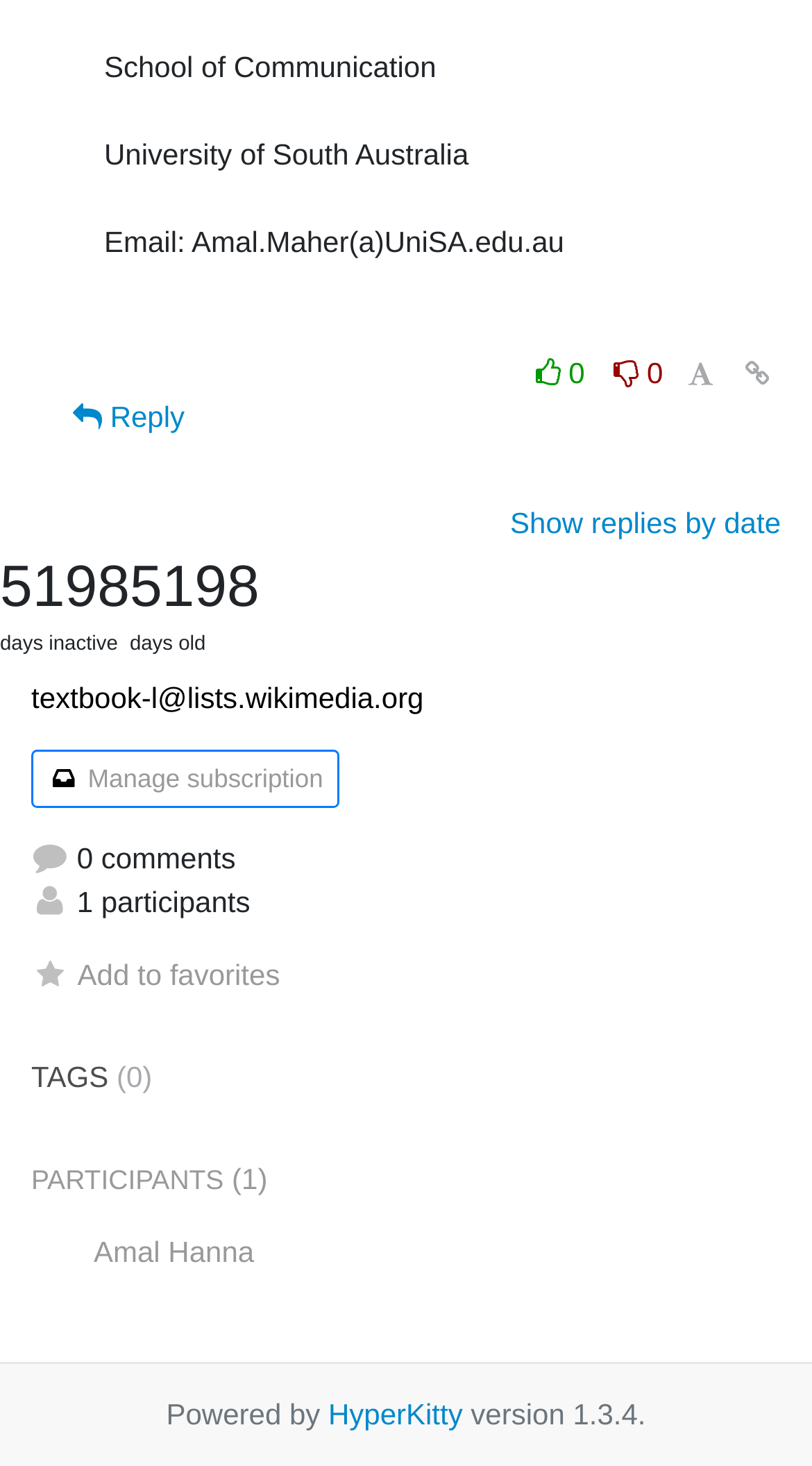Identify the bounding box coordinates for the UI element mentioned here: "Add to favorites". Provide the coordinates as four float values between 0 and 1, i.e., [left, top, right, bottom].

[0.038, 0.653, 0.345, 0.676]